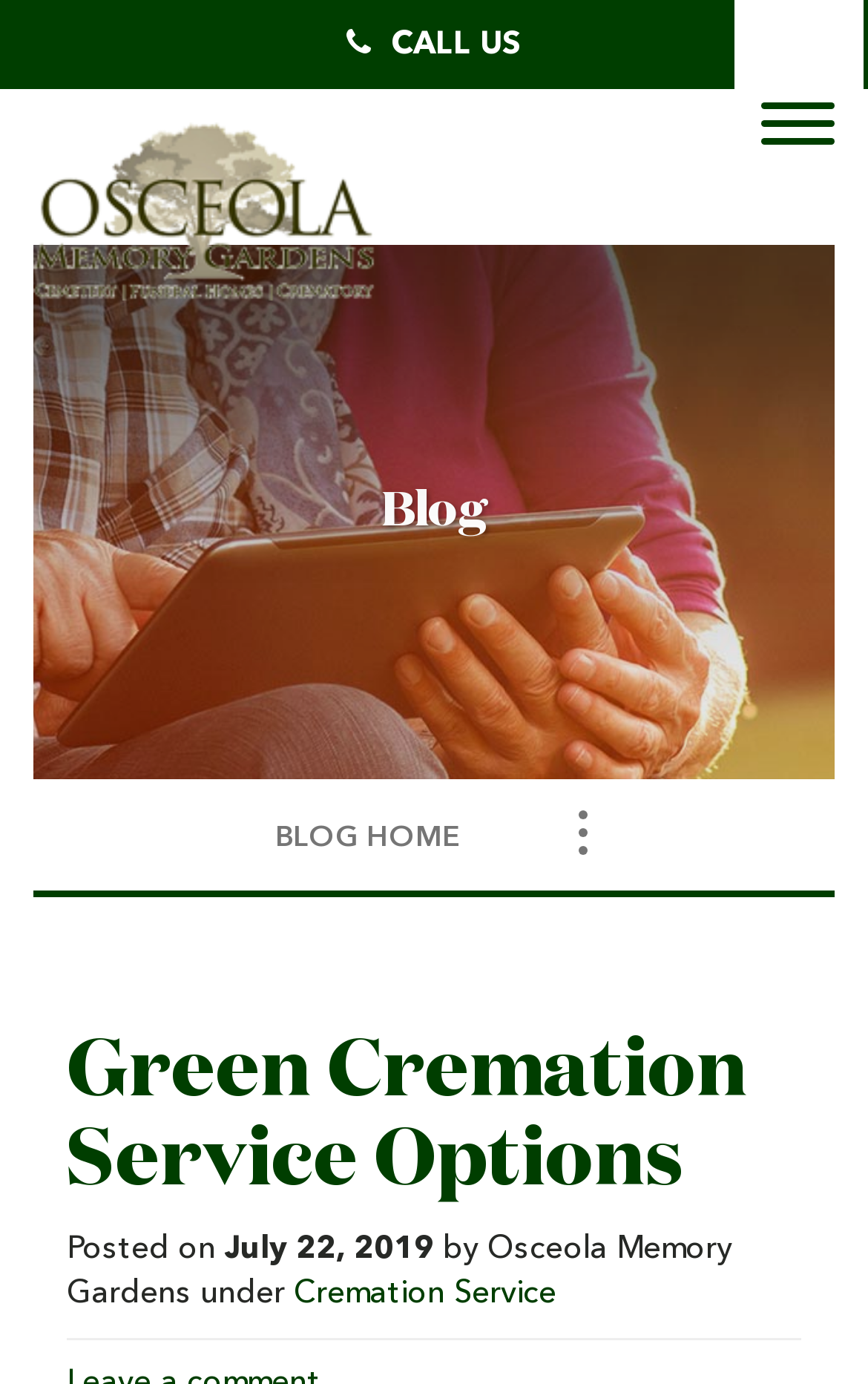Determine the bounding box coordinates of the UI element described below. Use the format (top-left x, top-left y, bottom-right x, bottom-right y) with floating point numbers between 0 and 1: Call Us

[0.399, 0.019, 0.601, 0.046]